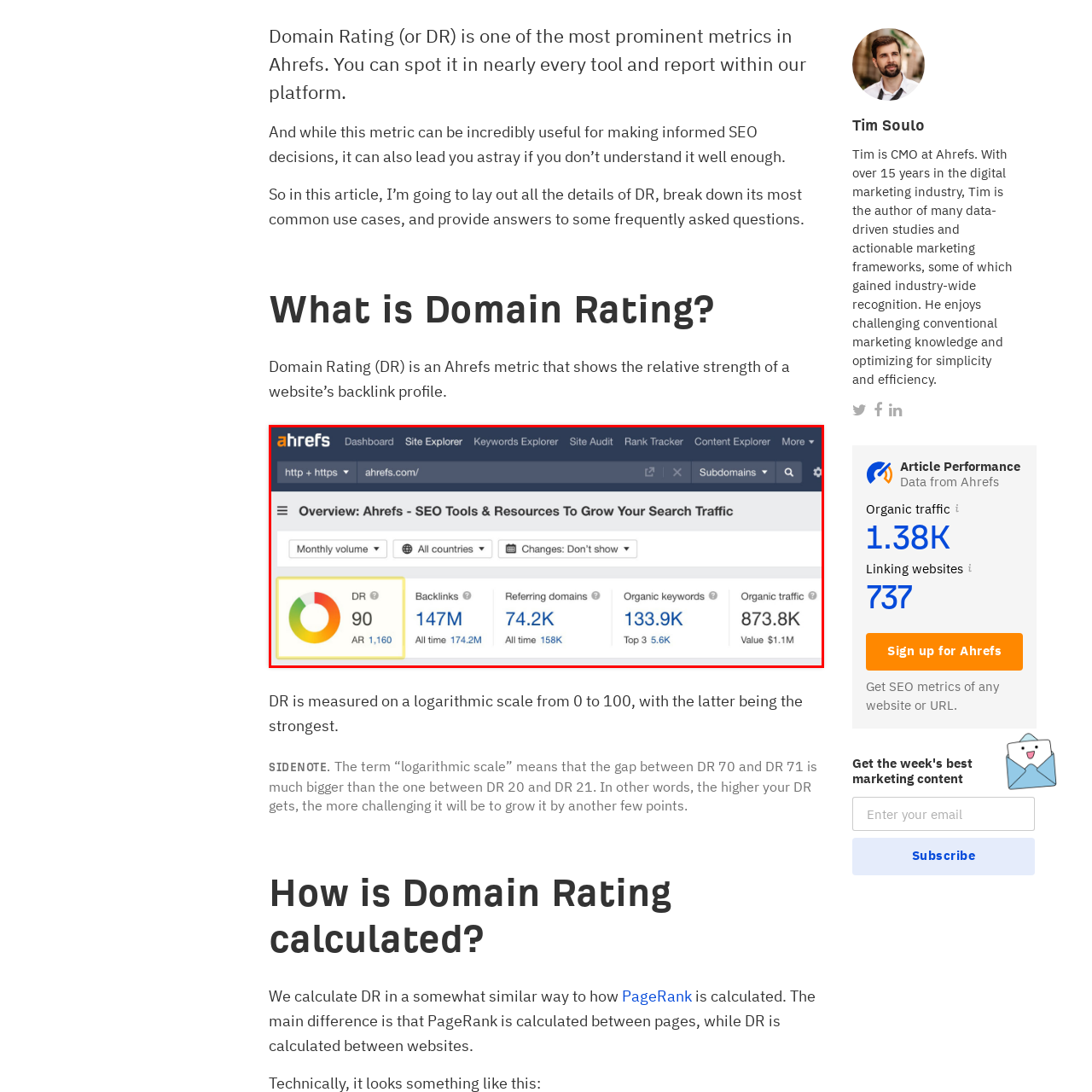Inspect the section within the red border, How many backlinks are pointing to the site? Provide a one-word or one-phrase answer.

147 million